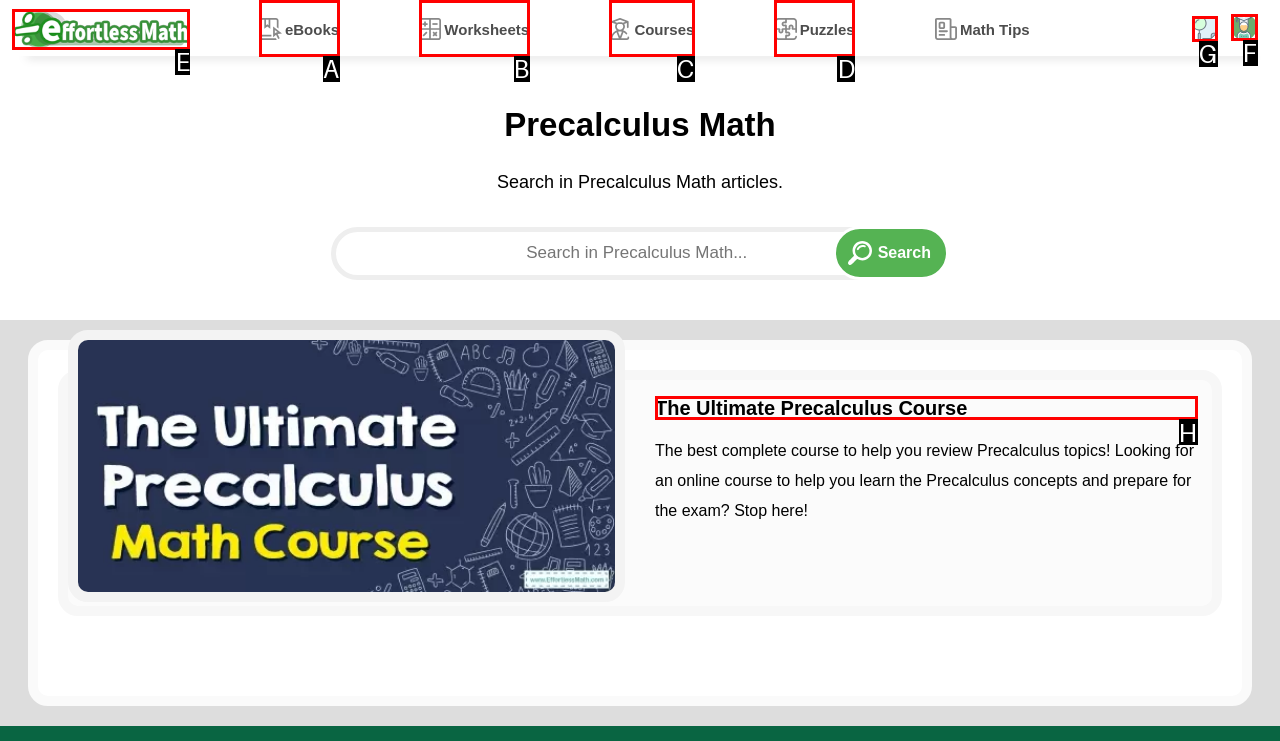Select the letter that corresponds to the description: Courses. Provide your answer using the option's letter.

C